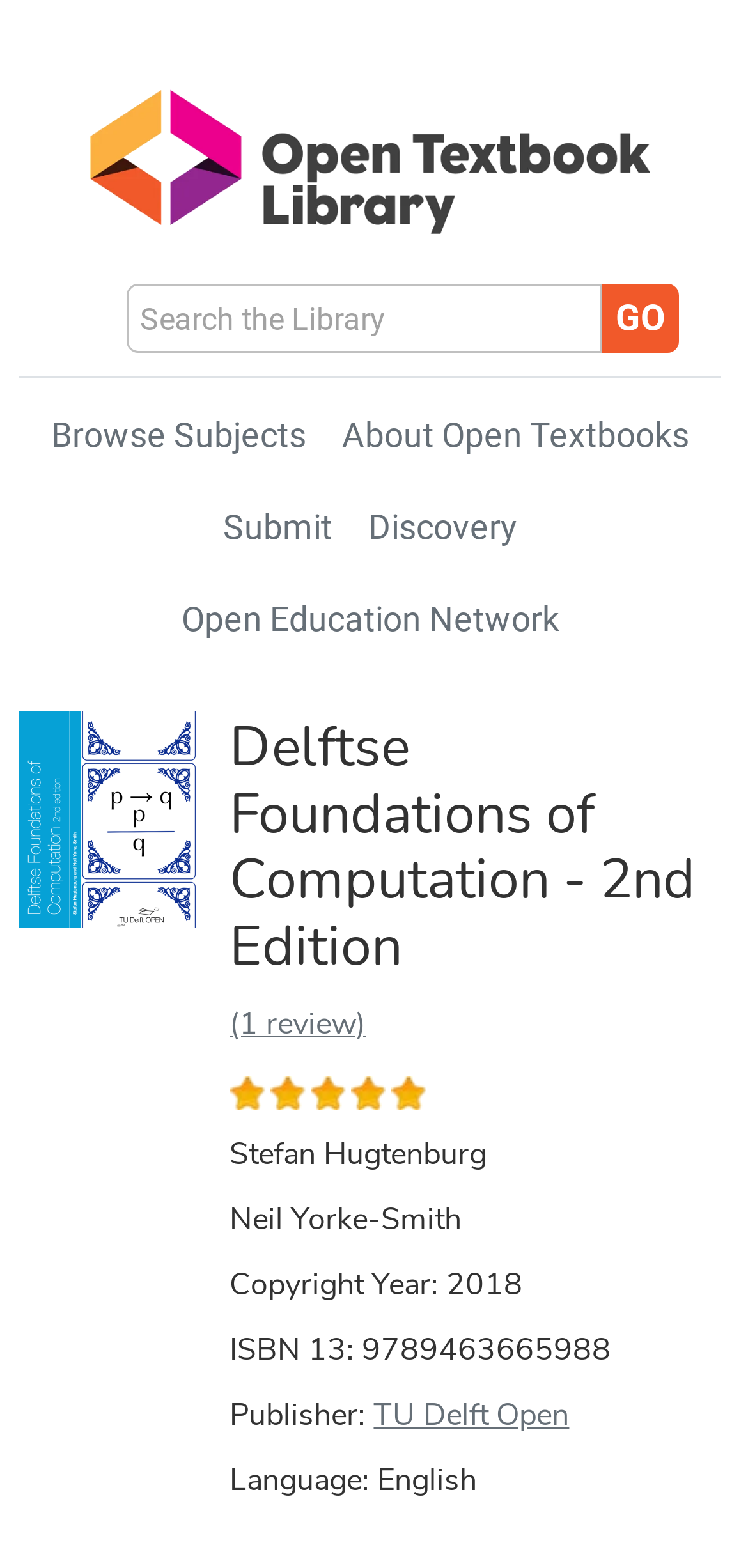Find the bounding box coordinates of the element you need to click on to perform this action: 'Click on About Open Textbooks'. The coordinates should be represented by four float values between 0 and 1, in the format [left, top, right, bottom].

[0.457, 0.266, 0.921, 0.29]